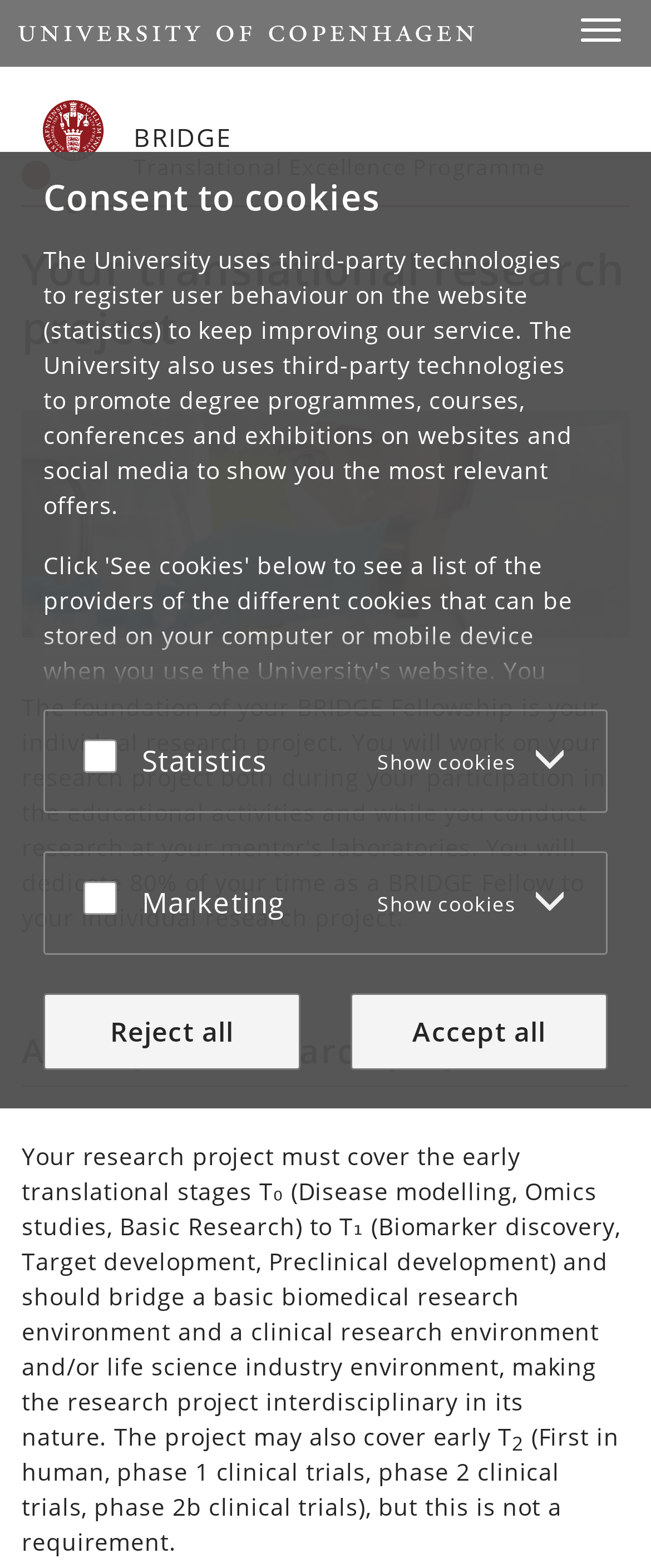Find the bounding box coordinates of the element to click in order to complete the given instruction: "View 'BRIDGE Translational Excellence Programme'."

[0.205, 0.077, 0.838, 0.117]